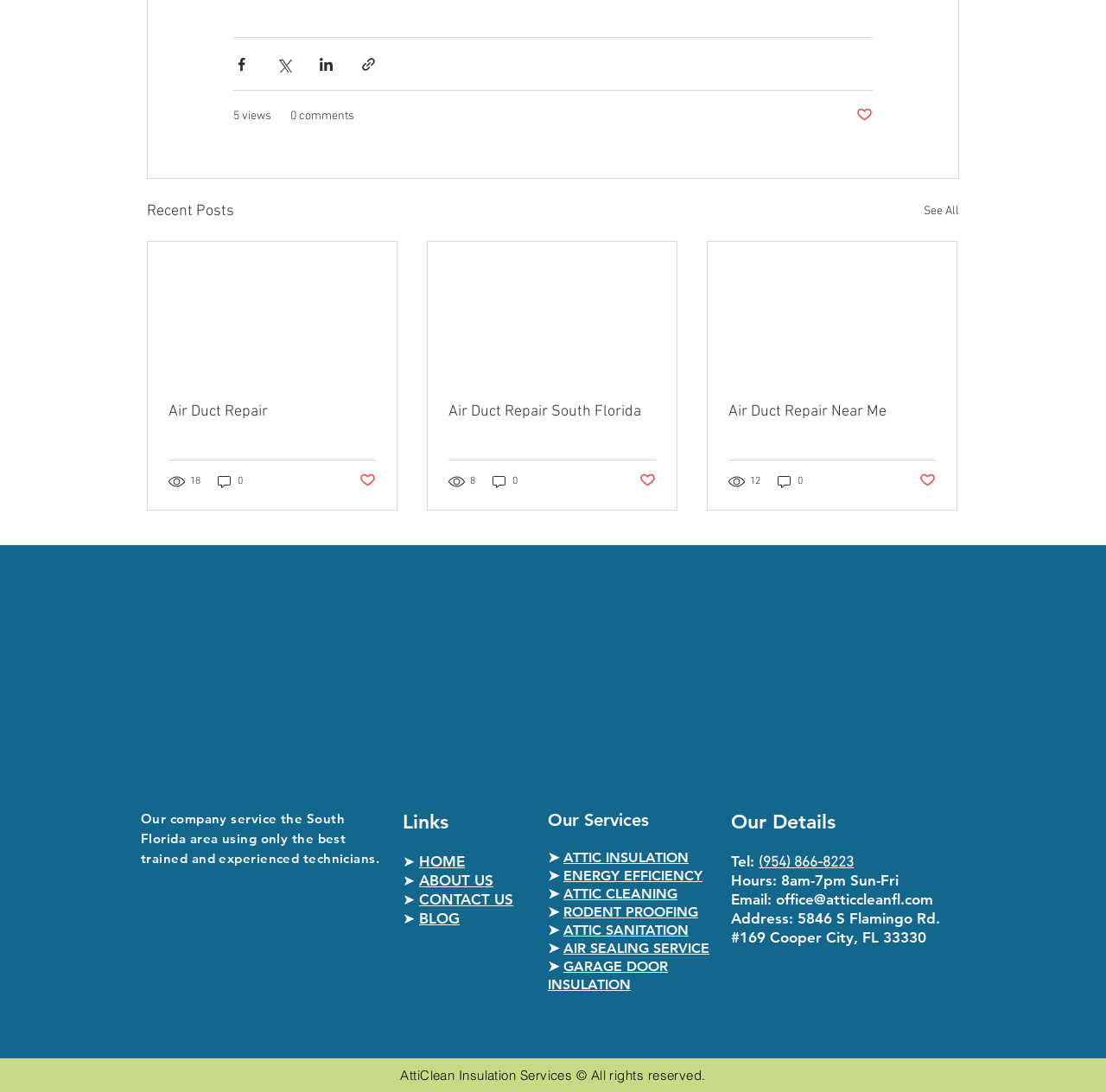Identify the bounding box coordinates for the region to click in order to carry out this instruction: "Contact us". Provide the coordinates using four float numbers between 0 and 1, formatted as [left, top, right, bottom].

[0.379, 0.816, 0.464, 0.831]